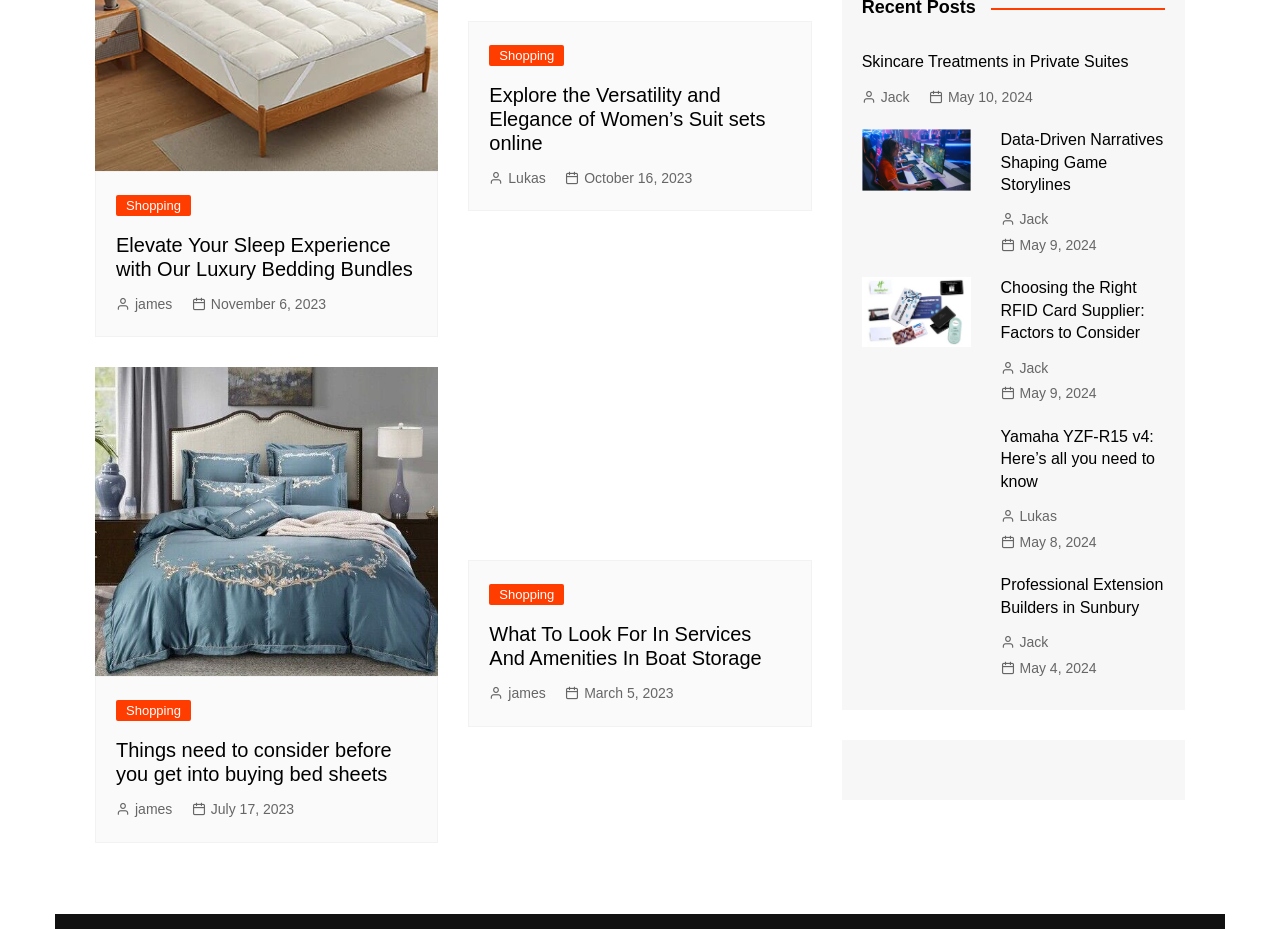Provide a brief response to the question using a single word or phrase: 
What is the topic of the last heading?

Professional Extension Builders in Sunbury